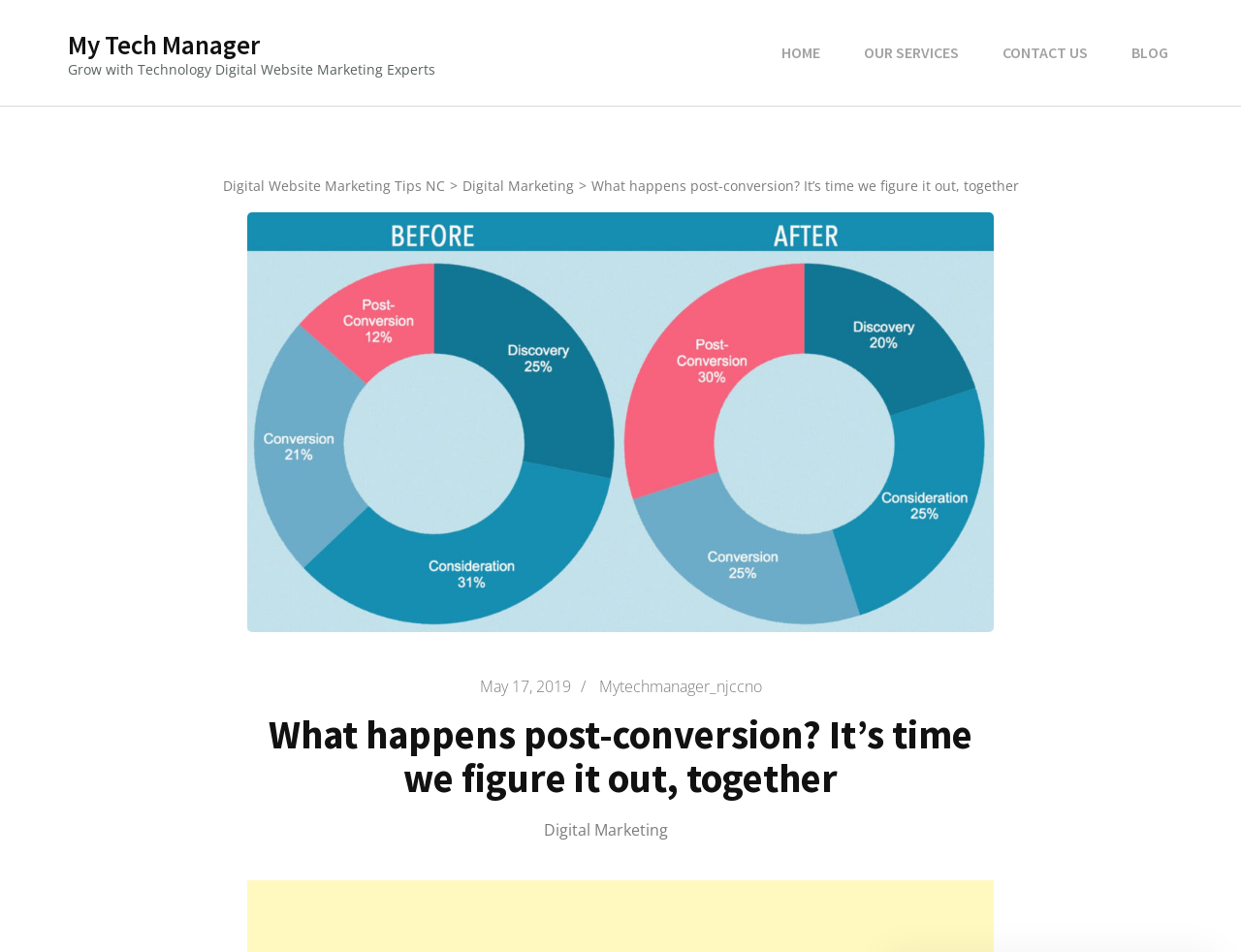Write an extensive caption that covers every aspect of the webpage.

This webpage appears to be a blog post titled "What Happens Post-conversion? It’s Time We Figure It Out, Together" on a digital marketing website called "My Tech Manager". 

At the top left, there is a link to the website's homepage, "My Tech Manager", accompanied by a brief description "Grow with Technology Digital Website Marketing Experts". 

To the right of the website's title, there is a navigation menu consisting of four links: "HOME", "OUR SERVICES", "CONTACT US", and "BLOG". 

Below the navigation menu, there is a section with a link to "Digital Website Marketing Tips NC" and a ">" symbol next to it, followed by a link to "Digital Marketing". 

The main content of the blog post starts with a heading "What happens post-conversion? It’s time we figure it out, together" in a larger font size. 

Below the heading, there is a section with a link to the date "May 17, 2019", a "/" symbol, and a link to "Mytechmanager_njccno". 

The blog post content continues with a heading "What happens post-conversion? It’s time we figure it out, together" in a smaller font size, followed by a link to "Digital Marketing" at the bottom.